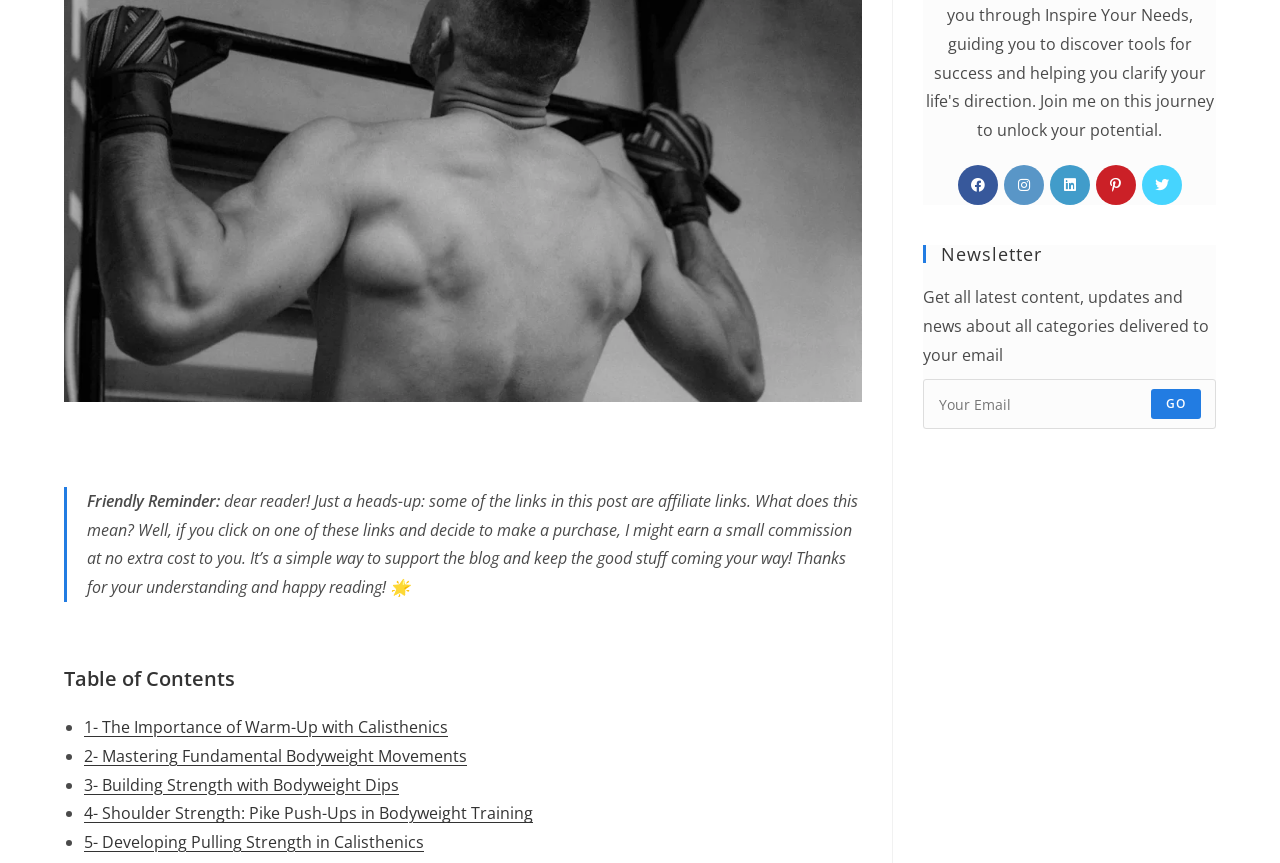Using the provided element description "2- Mastering Fundamental Bodyweight Movements", determine the bounding box coordinates of the UI element.

[0.066, 0.863, 0.365, 0.888]